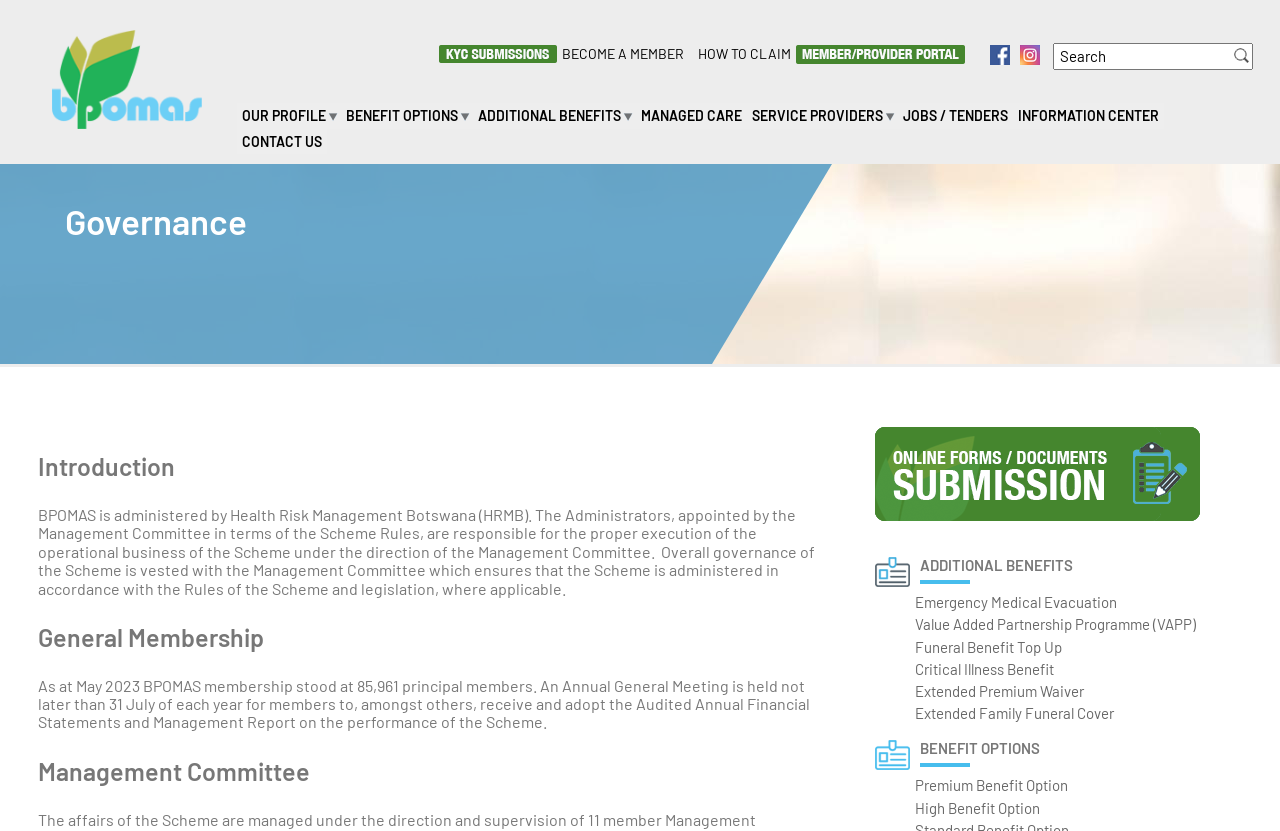Give a detailed explanation of the elements present on the webpage.

The webpage is about Governance at BPOMAS. At the top, there is a navigation menu with links to "Home", "BECOME A MEMBER", "HOW TO CLAIM", and social media icons. On the top right, there is a search form with a textbox and a submit button.

Below the navigation menu, there is a horizontal menu with links to "OUR PROFILE", "BENEFIT OPTIONS", "ADDITIONAL BENEFITS", "MANAGED CARE", "SERVICE PROVIDERS", "JOBS / TENDERS", "INFORMATION CENTER", and "CONTACT US".

The main content of the page is divided into four sections. The first section is headed "Governance" and provides an introduction to the governance of BPOMAS, stating that it is administered by Health Risk Management Botswana (HRMB) and overseen by the Management Committee.

The second section is headed "General Membership" and provides information about the membership of BPOMAS, including the number of principal members and the Annual General Meeting.

The third section is headed "Management Committee" and does not contain any text, but has a link to "Online Forms / Documents Submission" with an accompanying image.

The fourth section is divided into two subsections. The first subsection is headed "ADDITIONAL BENEFITS" and lists several links to additional benefits, including "Emergency Medical Evacuation", "Value Added Partnership Programme (VAPP)", and others. The second subsection is headed "BENEFIT OPTIONS" and lists two links to benefit options, "Premium Benefit Option" and "High Benefit Option".